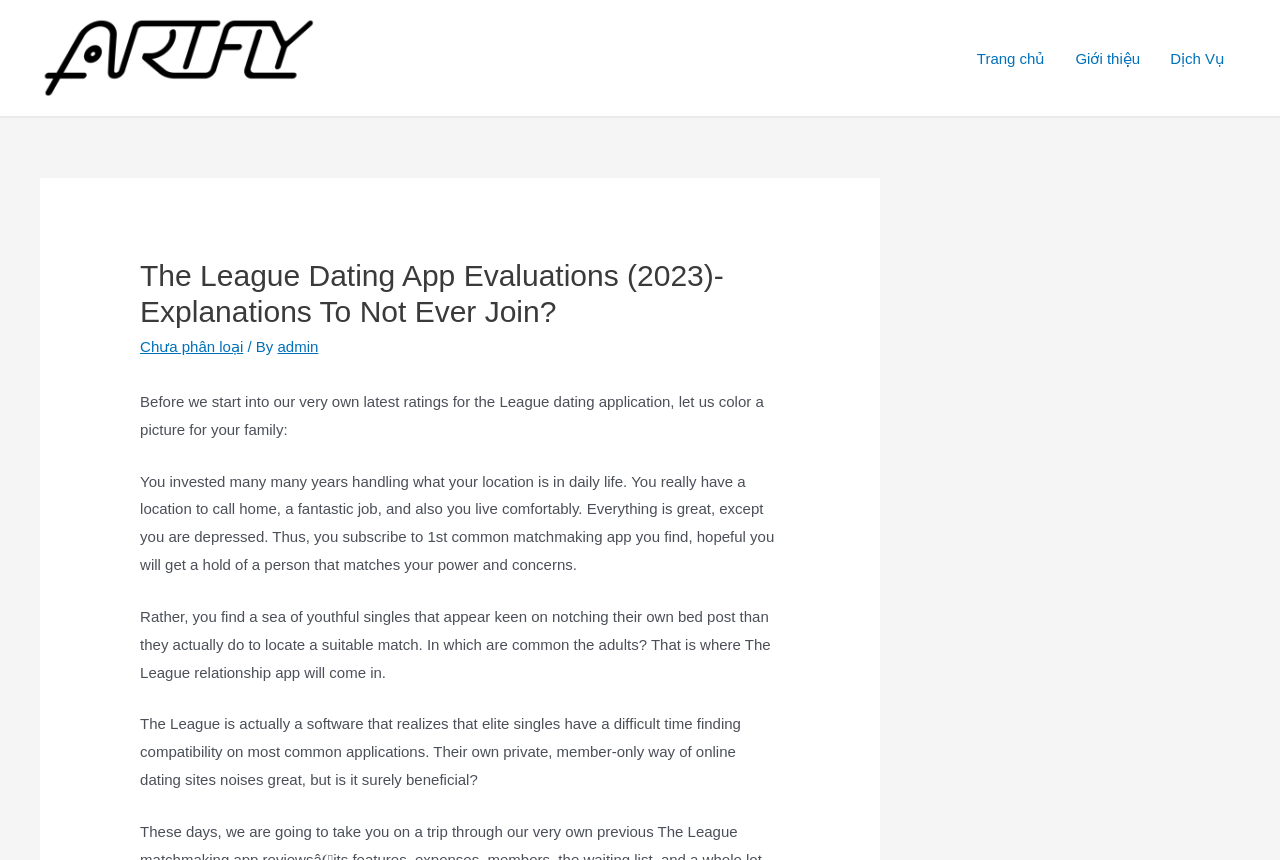Elaborate on the webpage's design and content in a detailed caption.

The webpage is about evaluating the League dating app, with a focus on explaining why it may not be the best choice for users. At the top left corner, there is a logo image and a link with the text "ARTFLY". On the top right corner, there is a navigation menu with three links: "Trang chủ", "Giới thiệu", and "Dịch Vụ".

Below the navigation menu, there is a header section with a heading that matches the title of the webpage. Underneath the heading, there are three links: "Chưa phân loại", "admin", and a text "/ By" in between. 

The main content of the webpage is divided into four paragraphs. The first paragraph sets the scene for the reader, describing a person who has a comfortable life but is still unhappy. The second paragraph explains how this person might try online dating but find it unsatisfactory. The third paragraph introduces the League dating app as a potential solution for elite singles who have trouble finding compatible matches on other apps. The fourth paragraph raises the question of whether the League app is truly beneficial.

Throughout the webpage, there are no other images besides the logo at the top left corner. The layout is simple, with a focus on presenting the text content in a clear and readable manner.